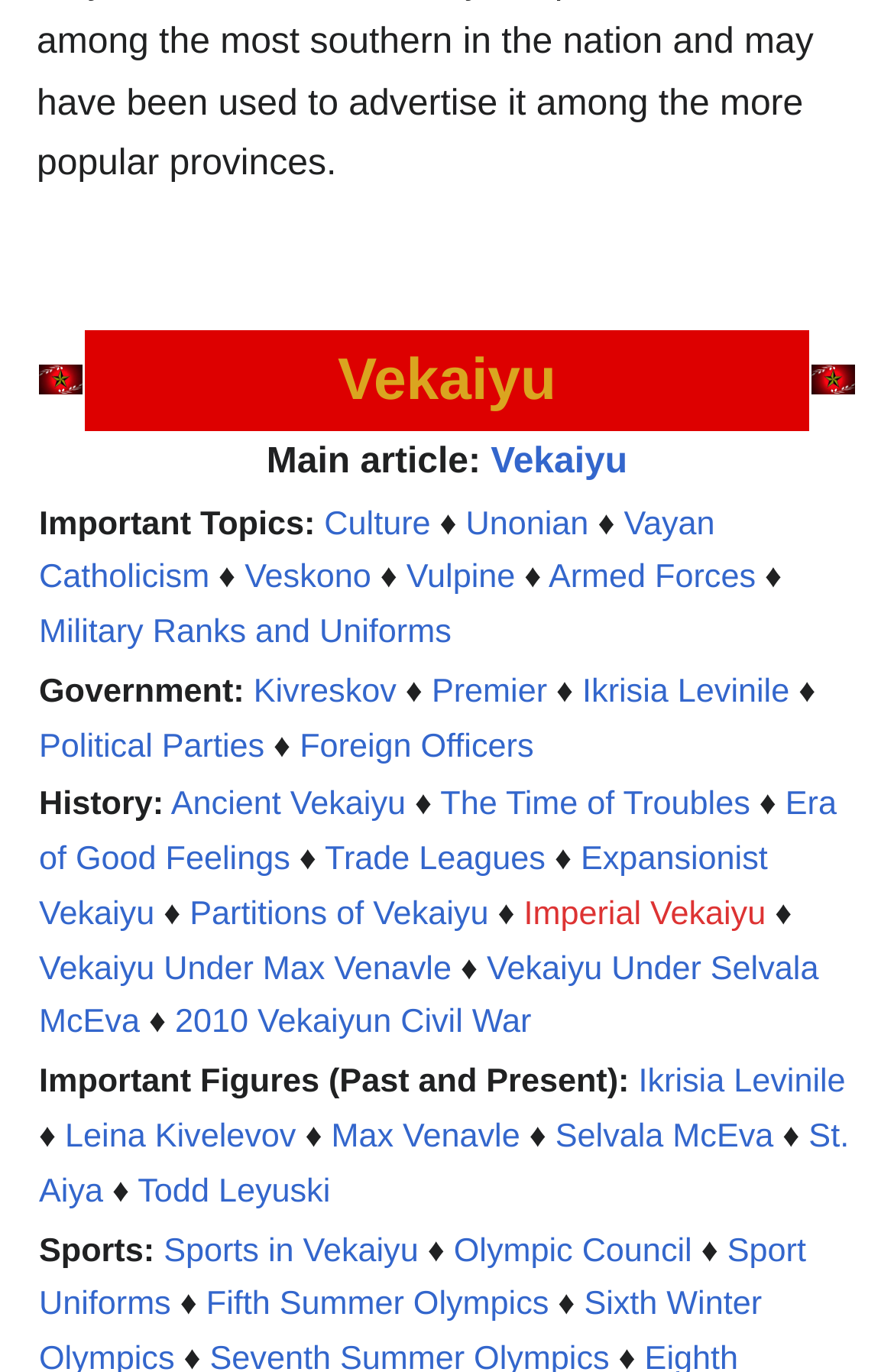How many links are there in the second row?
Refer to the image and provide a one-word or short phrase answer.

1